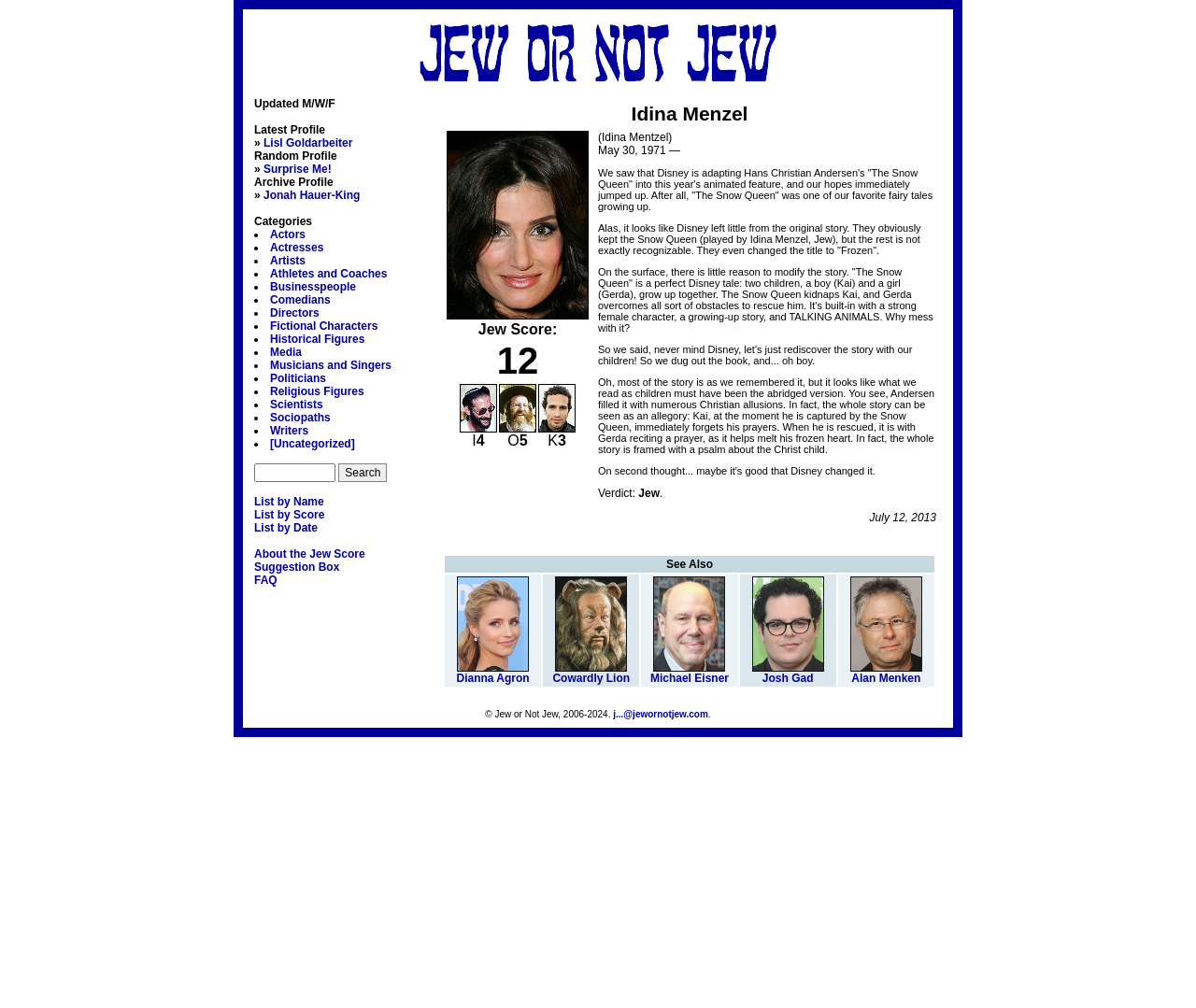Please provide the bounding box coordinates in the format (top-left x, top-left y, bottom-right x, bottom-right y). Remember, all values are floating point numbers between 0 and 1. What is the bounding box coordinate of the region described as: Terms & Conditions

None